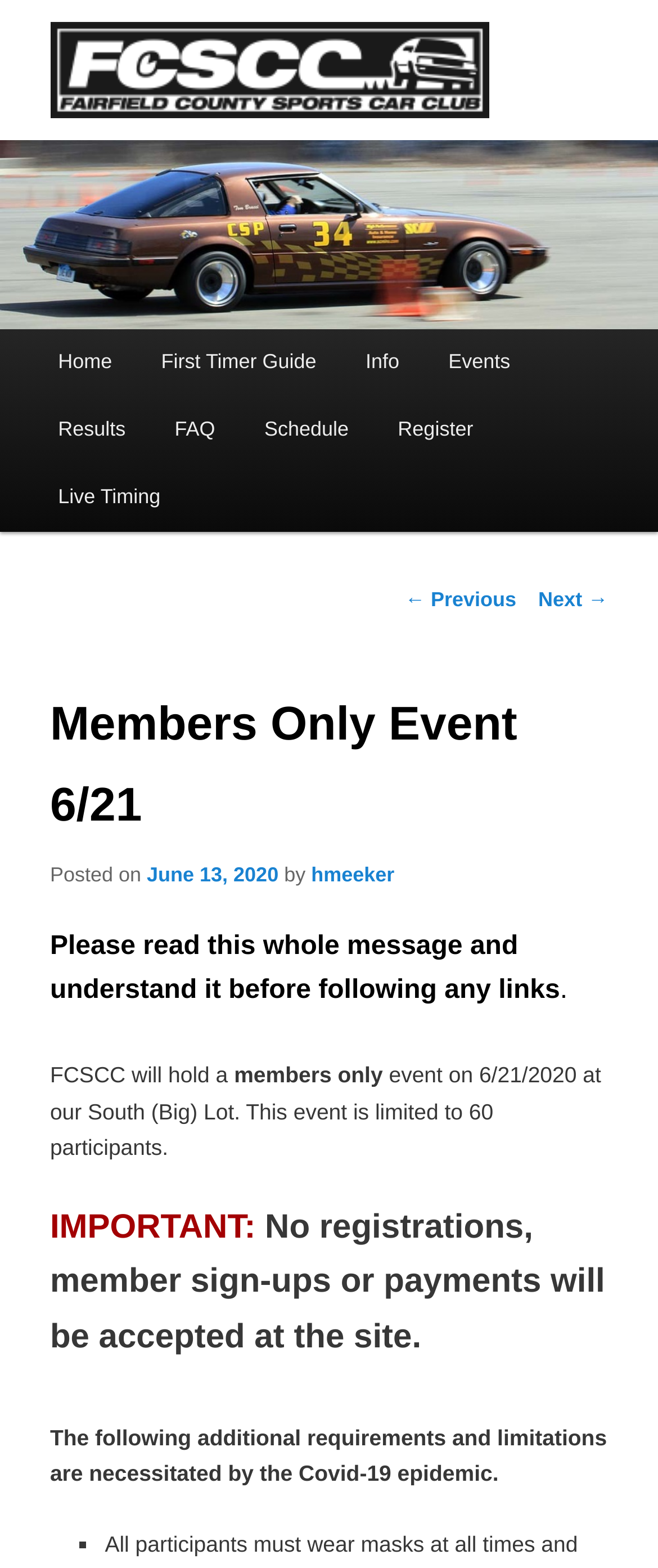Please identify the bounding box coordinates of the area that needs to be clicked to follow this instruction: "Click the 'June 13, 2020' link".

[0.223, 0.551, 0.423, 0.566]